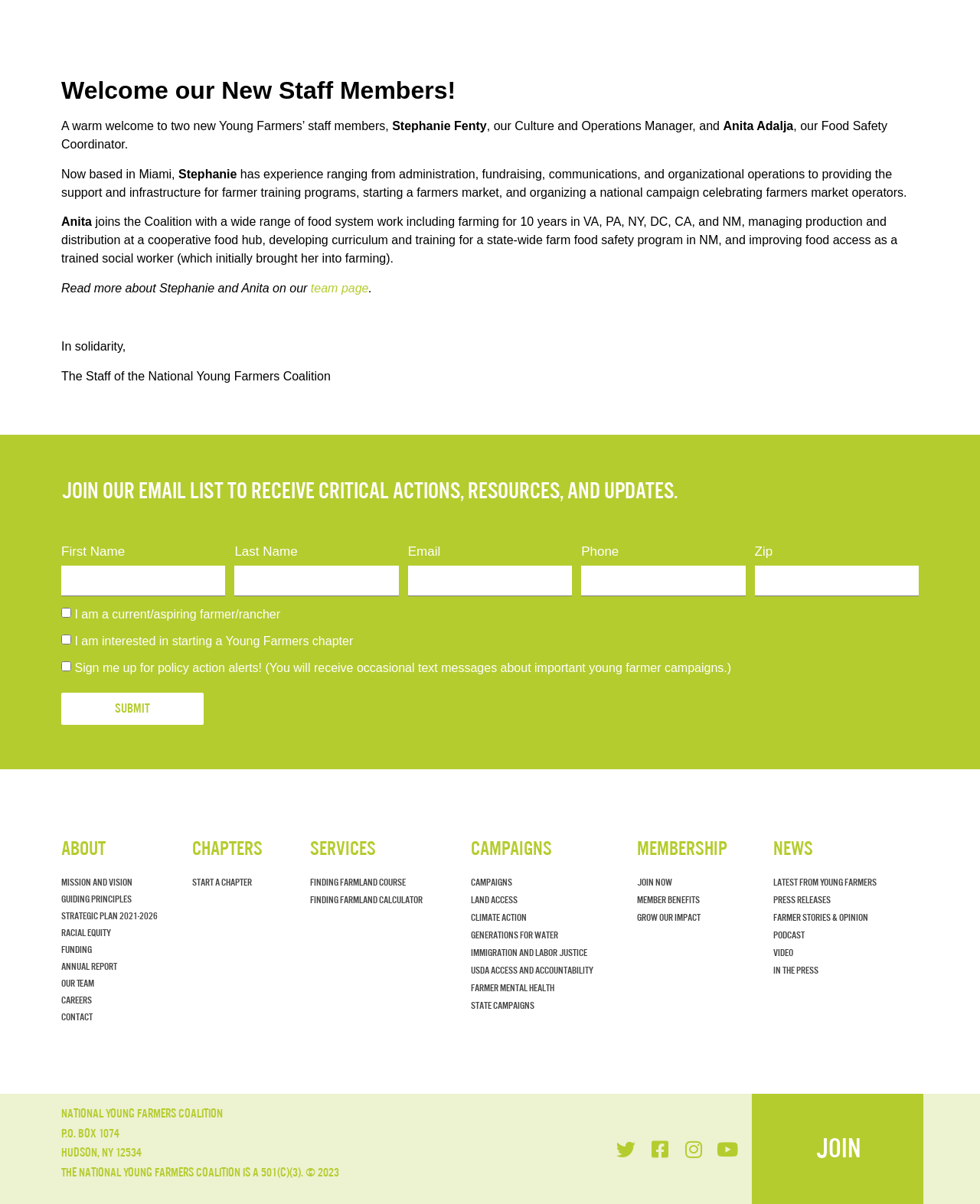Refer to the image and provide an in-depth answer to the question: 
How can I learn more about the staff?

The webpage provides a link to the 'team page' where I can learn more about the staff, including Stephanie and Anita.